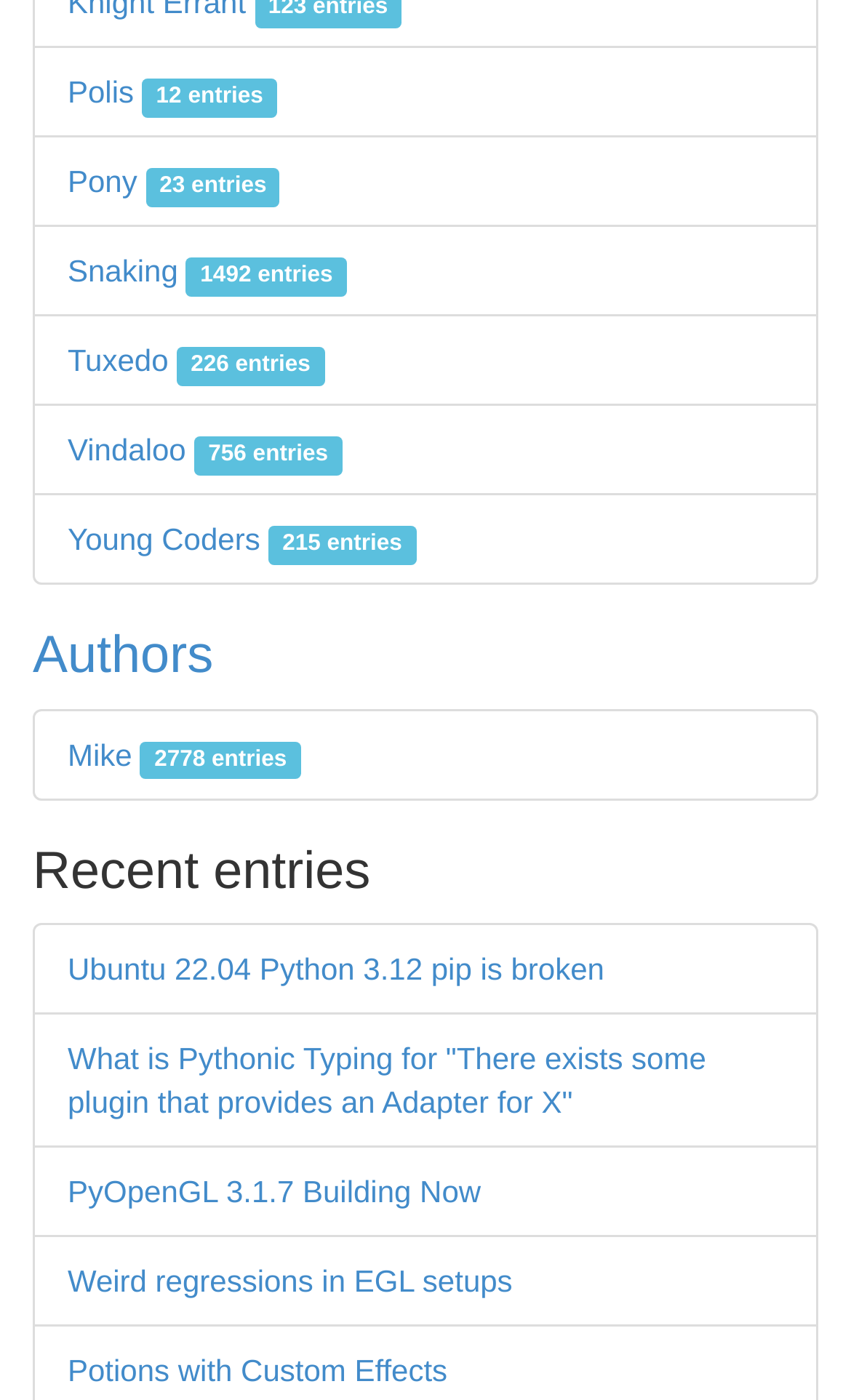Indicate the bounding box coordinates of the clickable region to achieve the following instruction: "Go to home page."

None